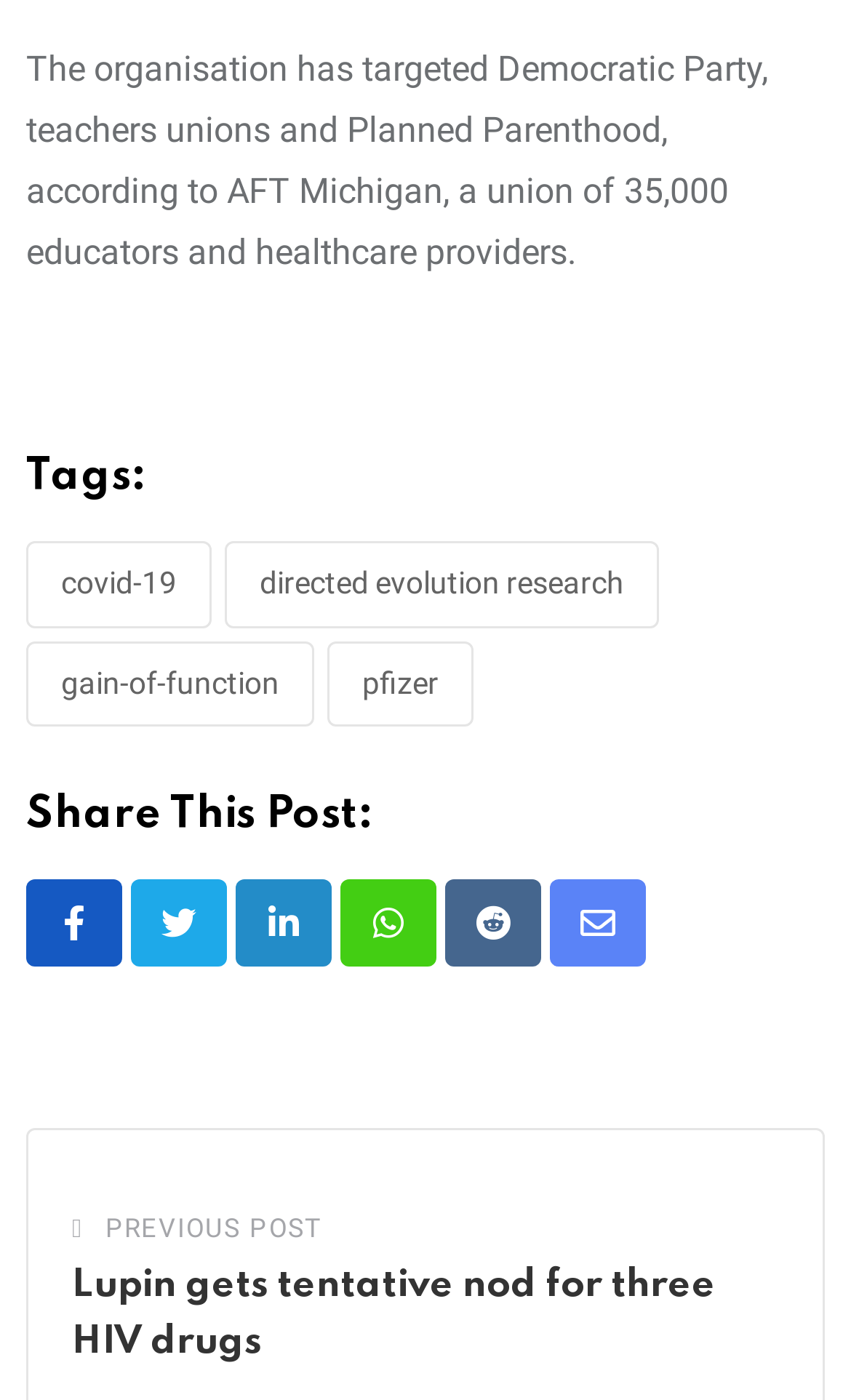Please find and report the bounding box coordinates of the element to click in order to perform the following action: "Share this post on LinkedIn". The coordinates should be expressed as four float numbers between 0 and 1, in the format [left, top, right, bottom].

[0.277, 0.628, 0.39, 0.691]